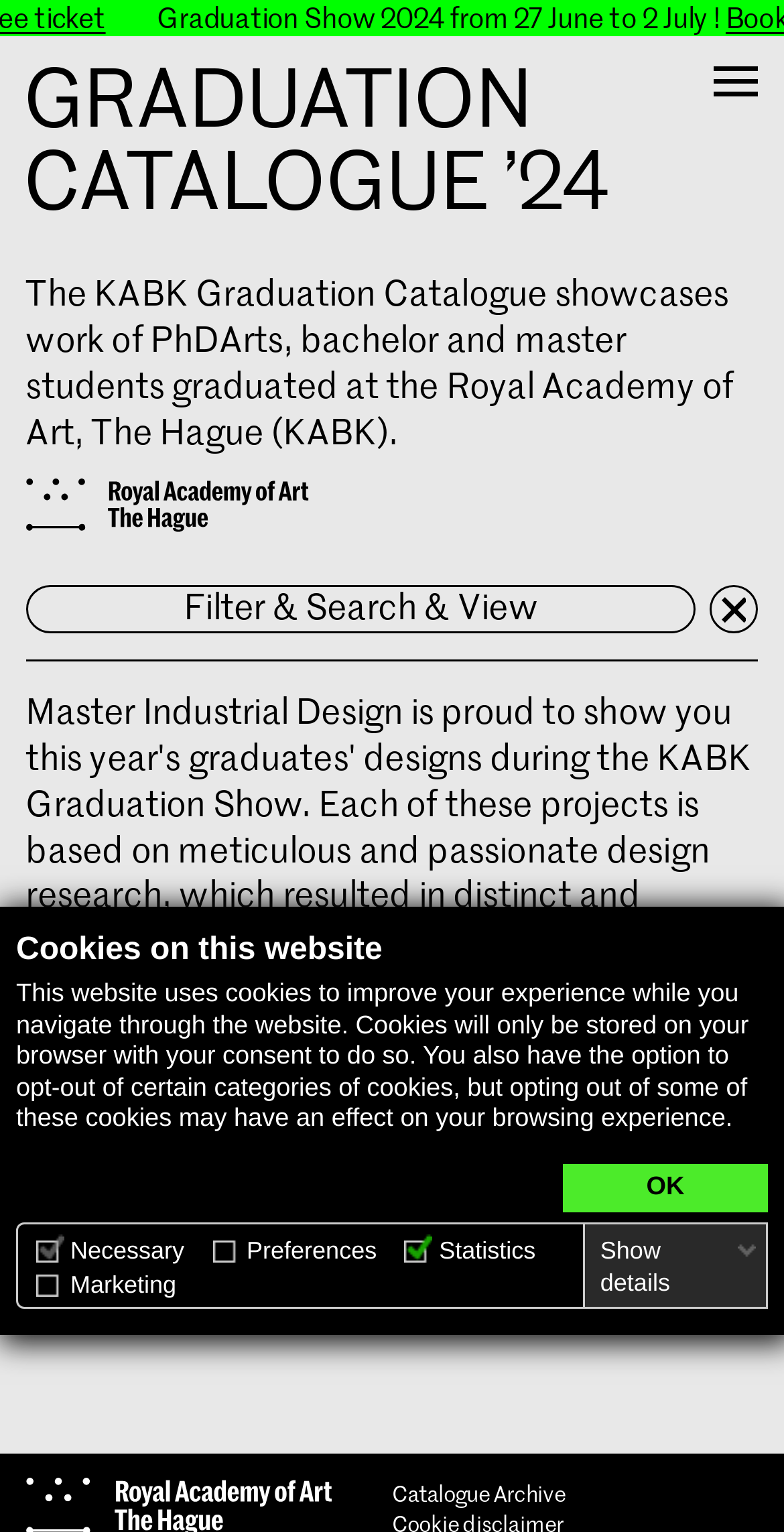What type of students' work is showcased in the catalogue?
Give a single word or phrase answer based on the content of the image.

Bachelor, master and PhD